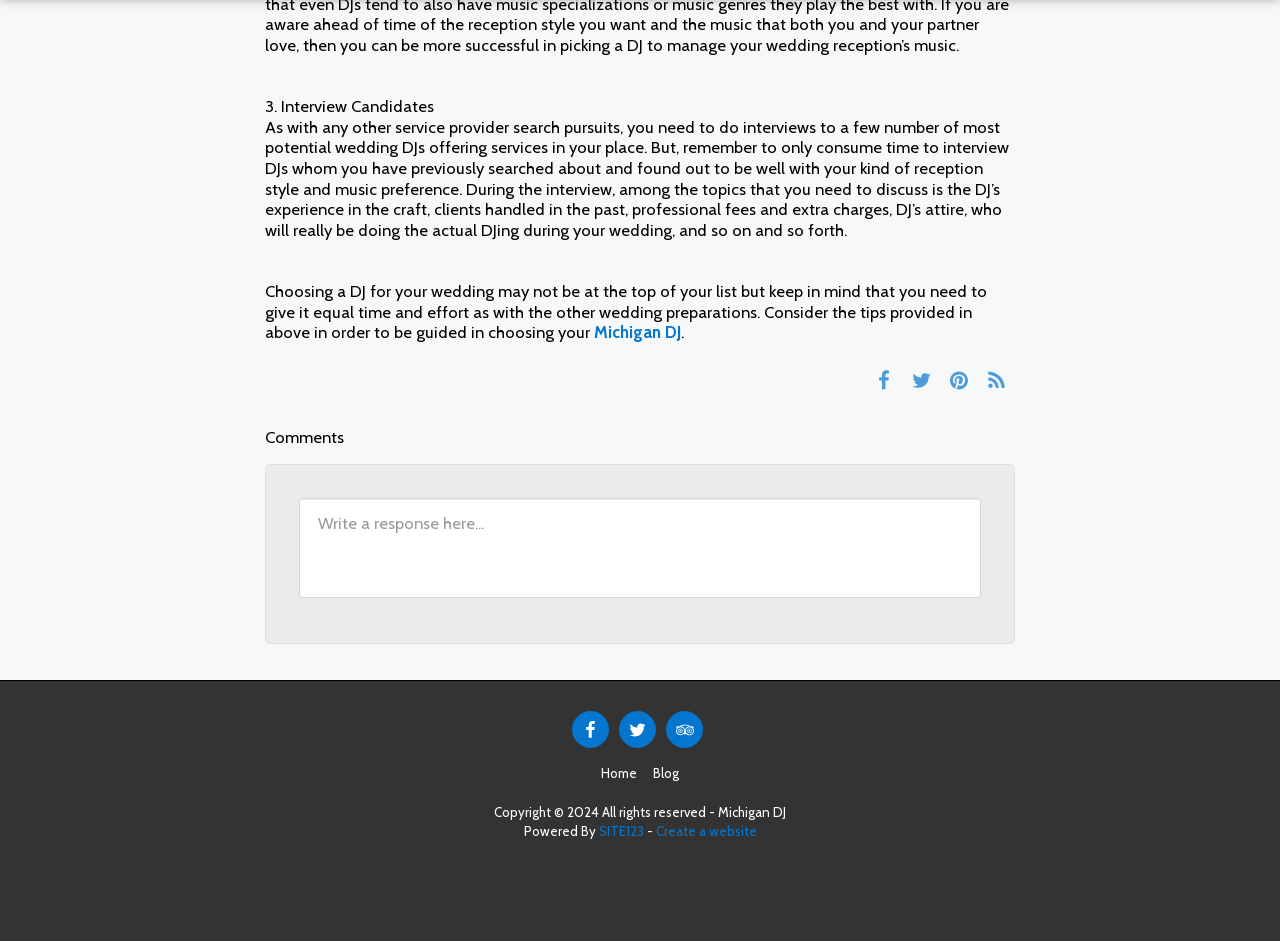Use one word or a short phrase to answer the question provided: 
What is the name of the website?

Michigan DJ